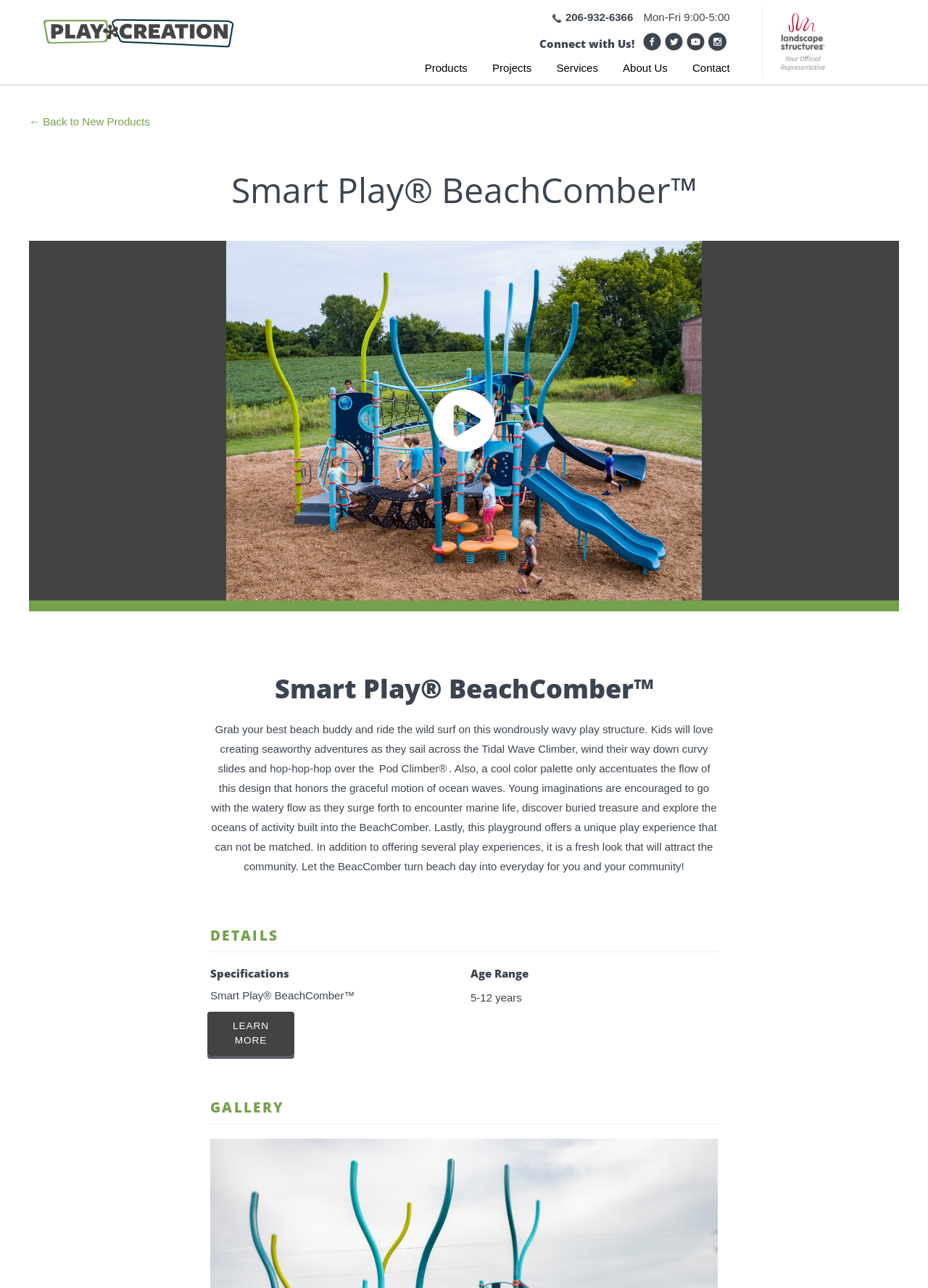Refer to the image and answer the question with as much detail as possible: How many social media links are there?

I counted the social media links by looking at the top-right section of the webpage, where I found four links: Facebook, Twitter, YouTube, and Instagram.